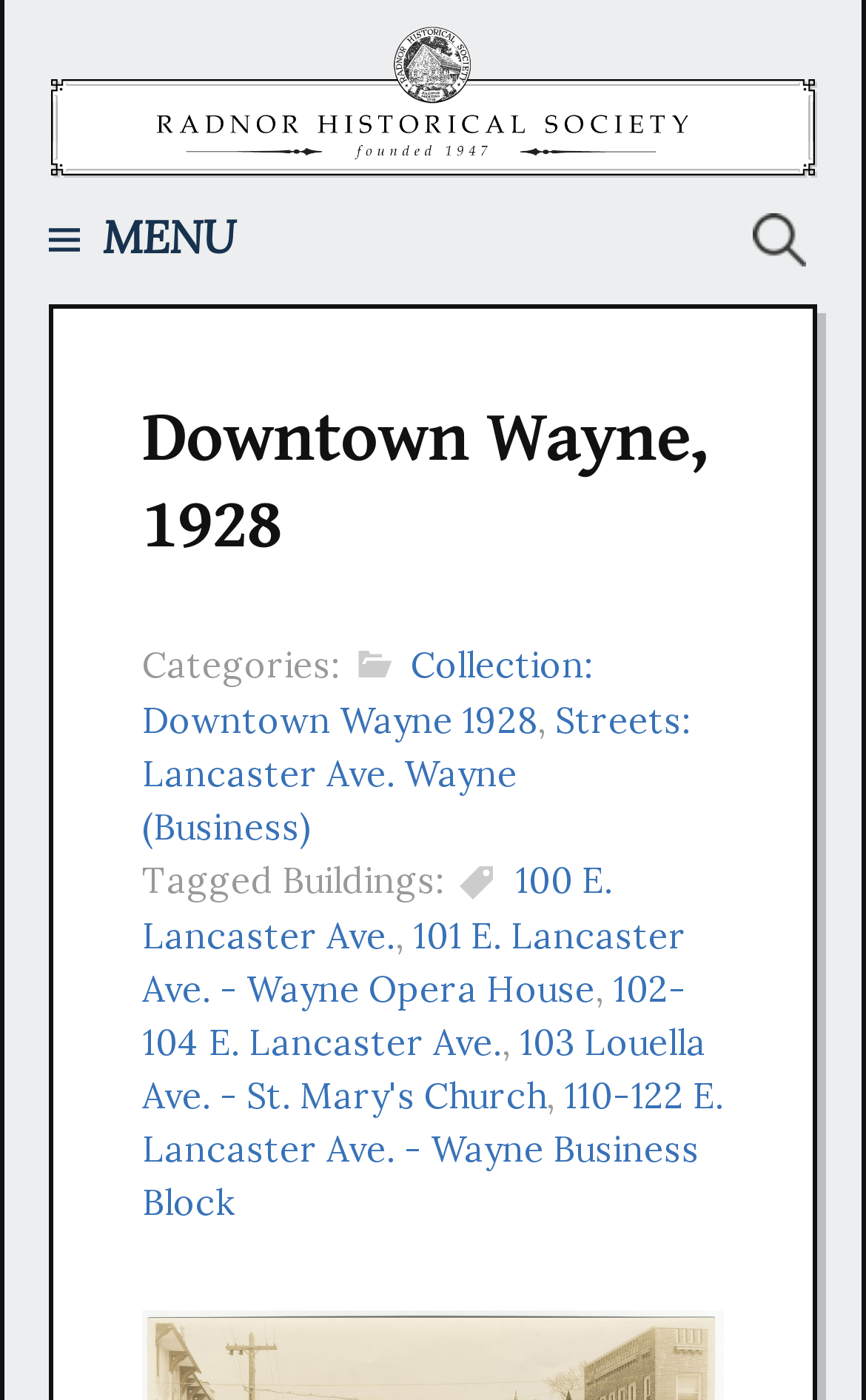Specify the bounding box coordinates of the area to click in order to follow the given instruction: "View 100 E. Lancaster Ave.."

[0.164, 0.613, 0.708, 0.684]